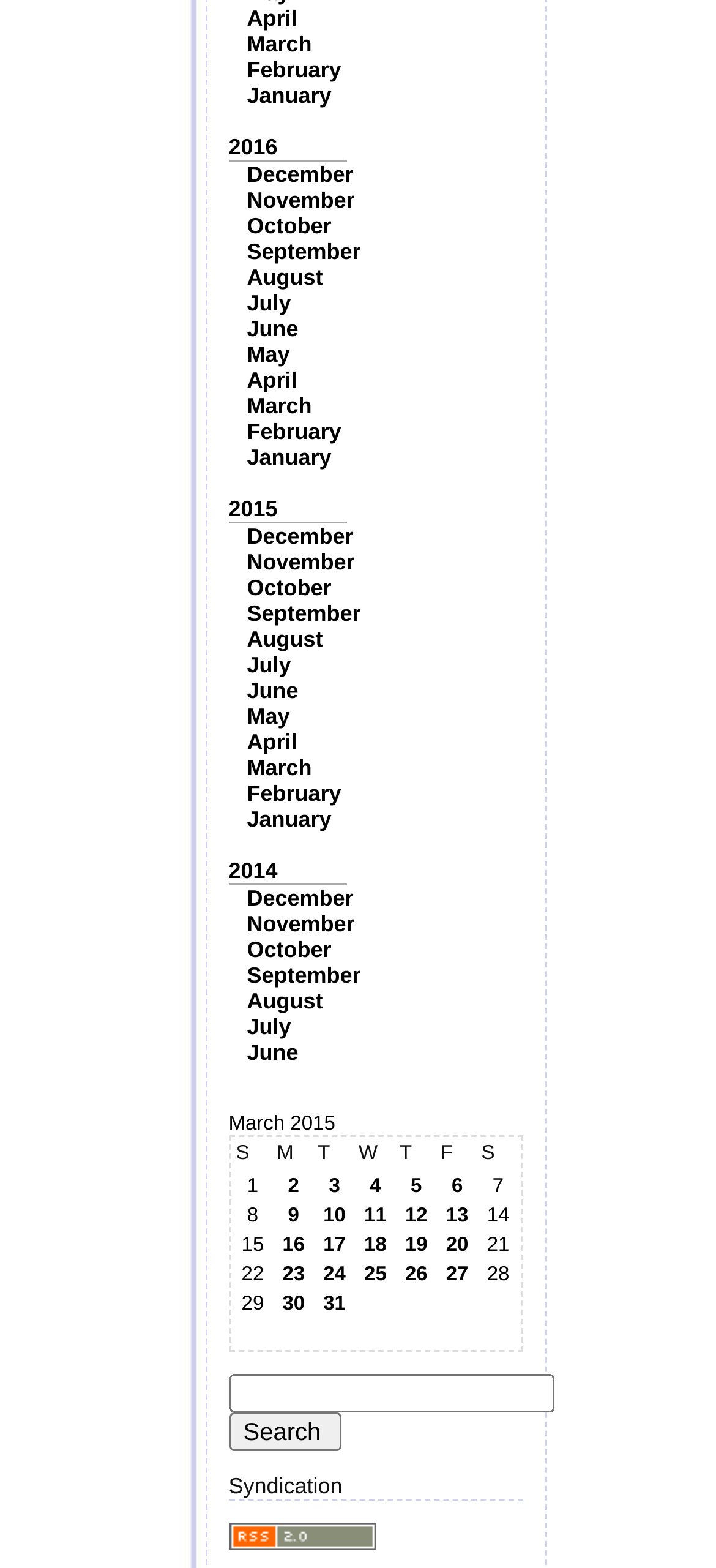For the given element description August, determine the bounding box coordinates of the UI element. The coordinates should follow the format (top-left x, top-left y, bottom-right x, bottom-right y) and be within the range of 0 to 1.

[0.345, 0.399, 0.451, 0.416]